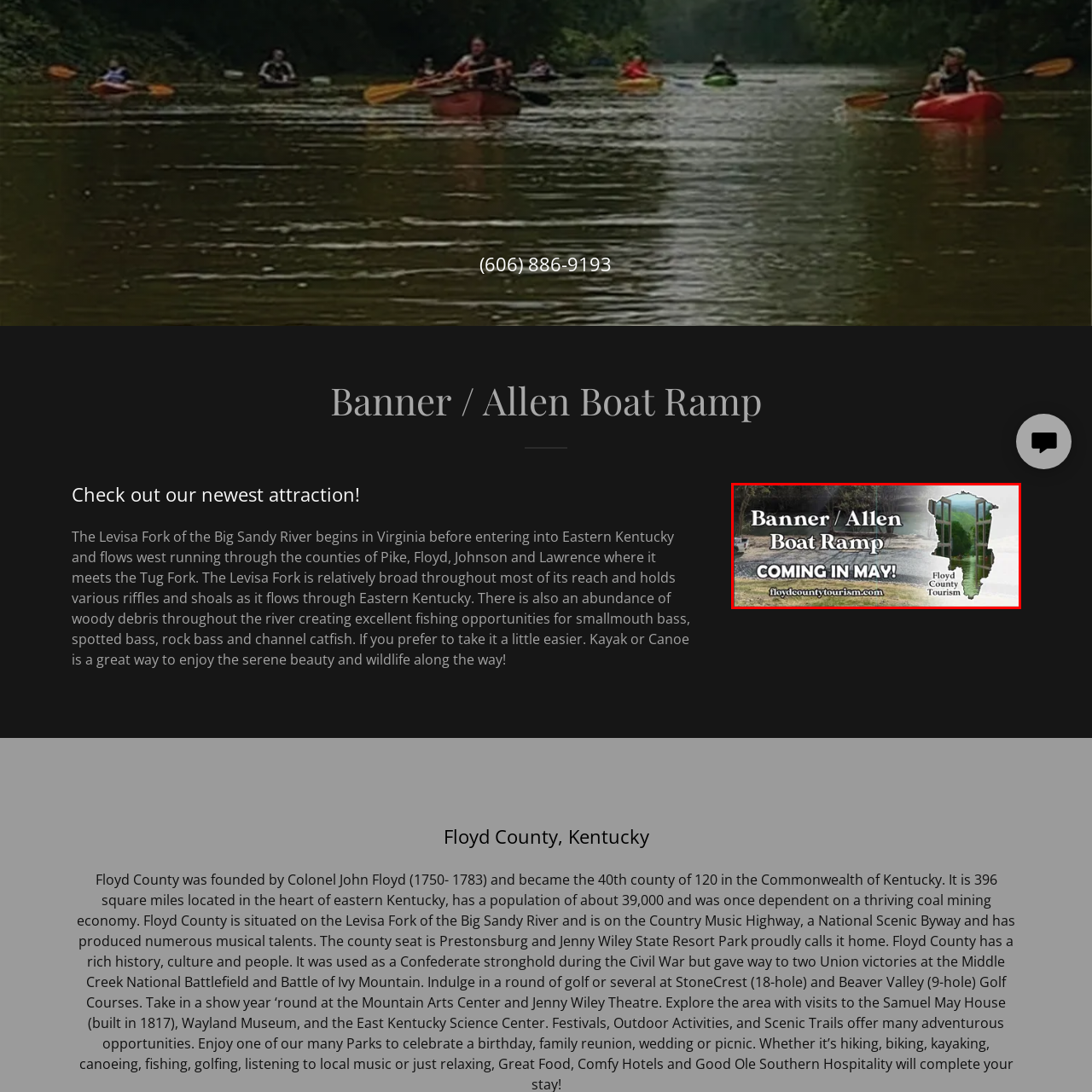Observe the content inside the red rectangle and respond to the question with one word or phrase: 
In which month is the boat ramp opening?

May